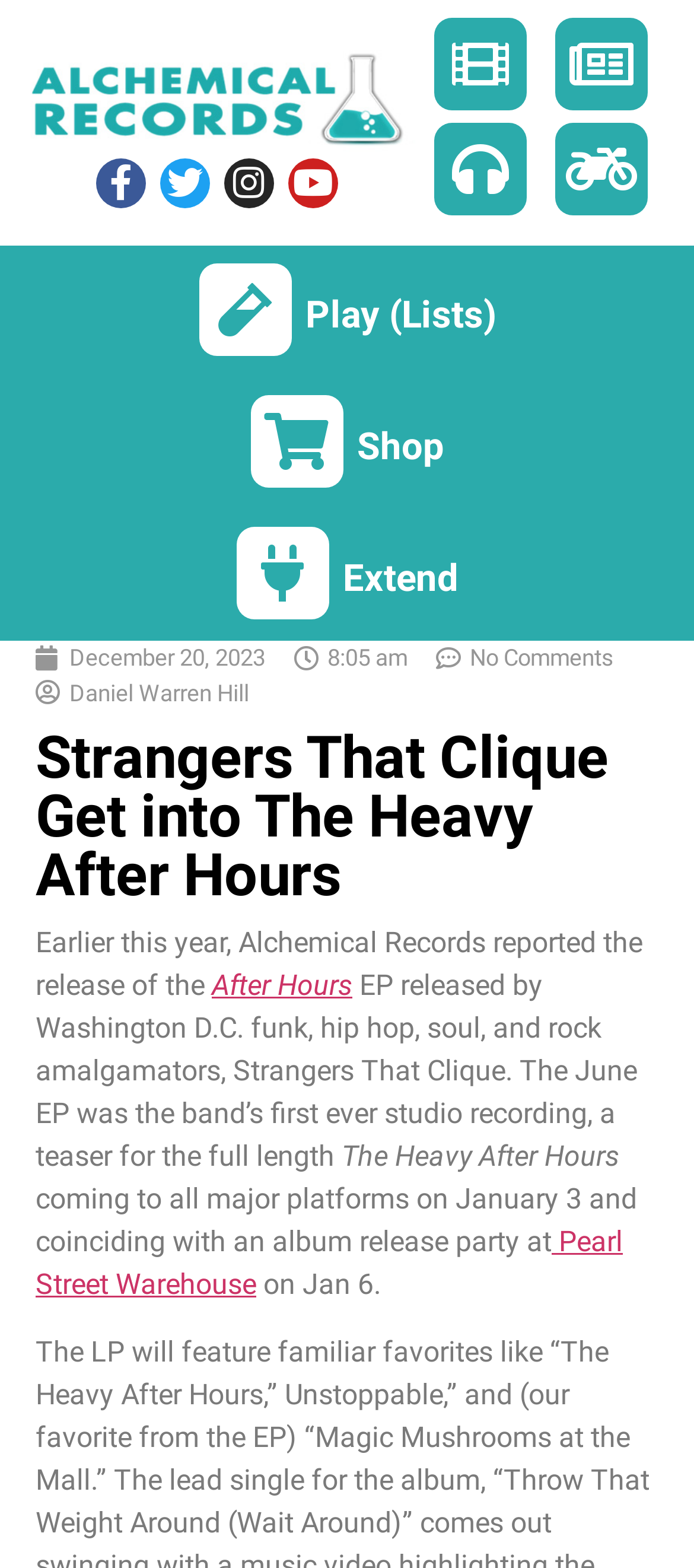Please determine the bounding box coordinates for the UI element described here. Use the format (top-left x, top-left y, bottom-right x, bottom-right y) with values bounded between 0 and 1: Pearl Street Warehouse

[0.051, 0.781, 0.897, 0.83]